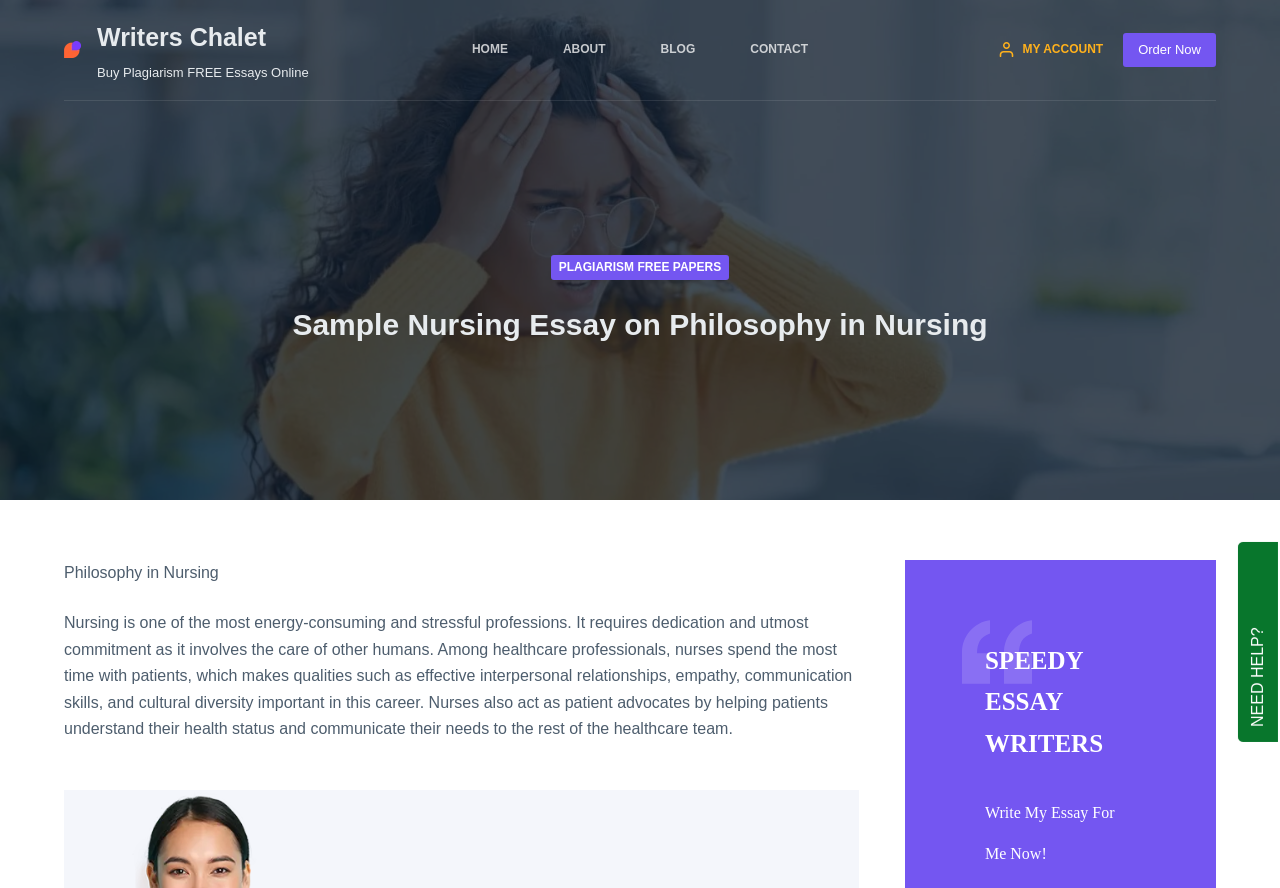What is the name of the website?
Answer the question with as much detail as you can, using the image as a reference.

The website's name can be found in the top-left corner of the webpage, where it says 'Writers Chalet' and has a corresponding image with the same name. This is also confirmed by the link 'Writers Chalet' with a bounding box coordinate of [0.076, 0.026, 0.208, 0.057].